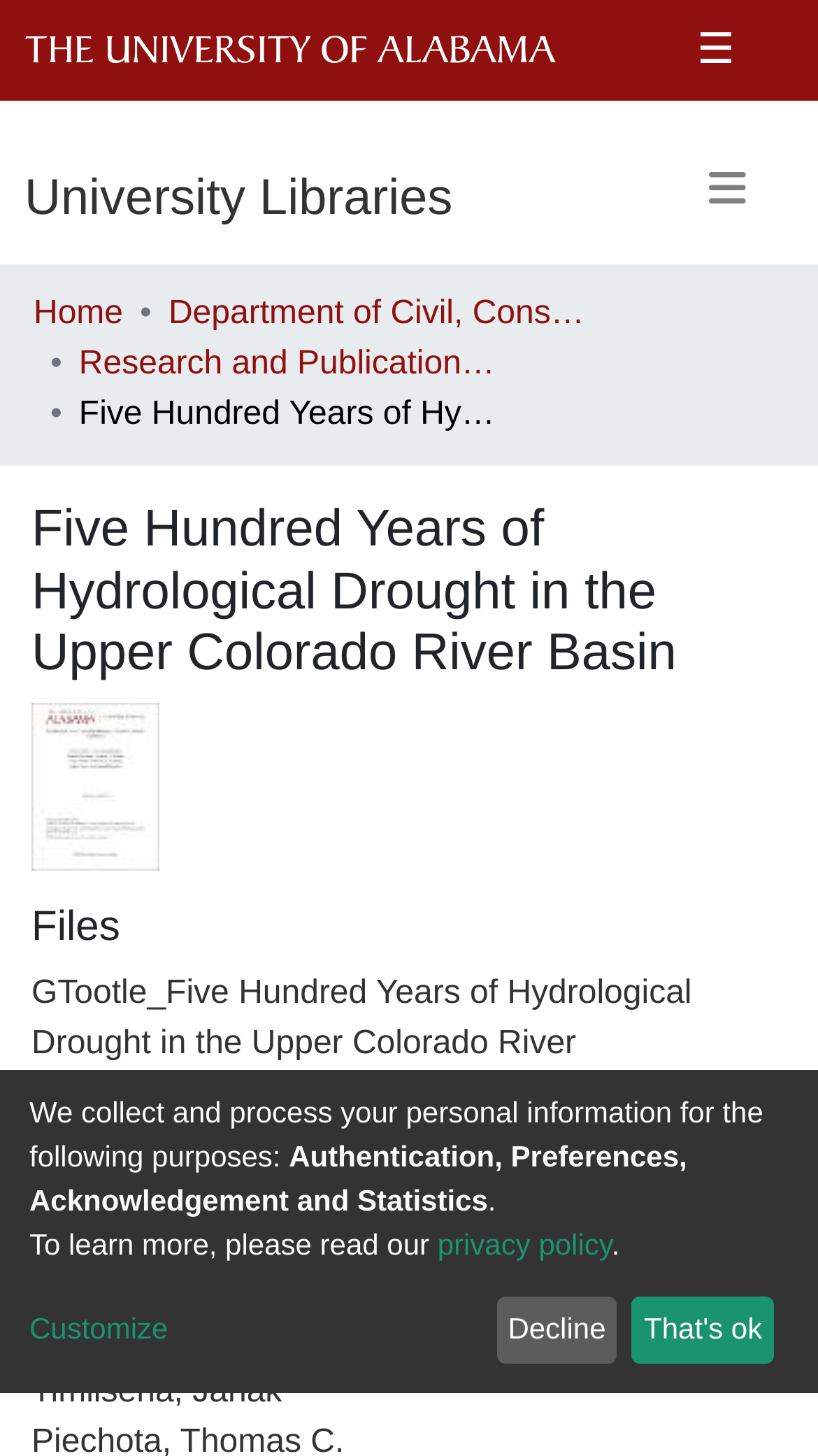Bounding box coordinates are to be given in the format (top-left x, top-left y, bottom-right x, bottom-right y). All values must be floating point numbers between 0 and 1. Provide the bounding box coordinate for the UI element described as: Communities & Collections

[0.041, 0.137, 0.531, 0.195]